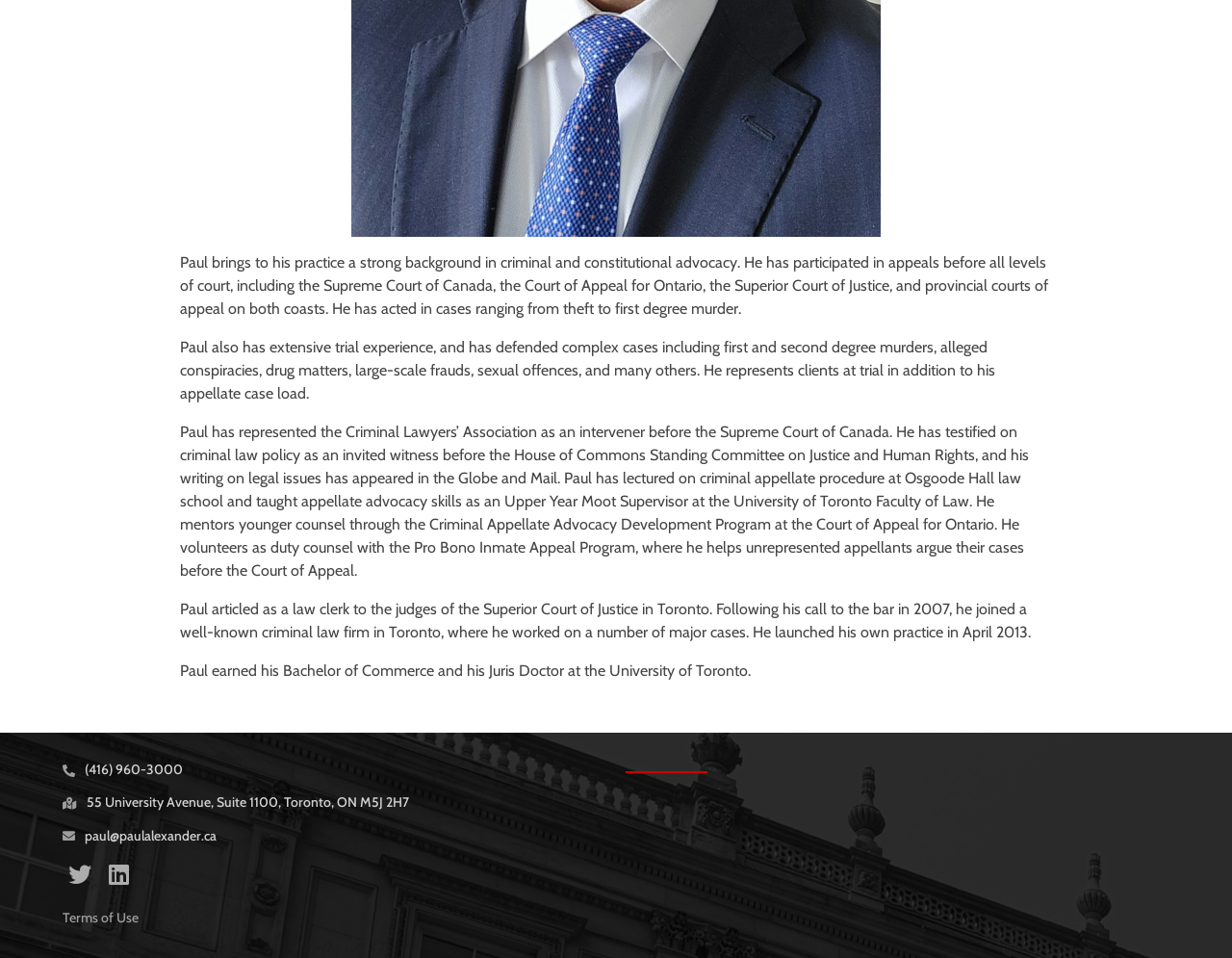What is Paul's phone number?
Please respond to the question with a detailed and informative answer.

The phone number is listed at the bottom of the page, below the address, as (416) 960-3000.